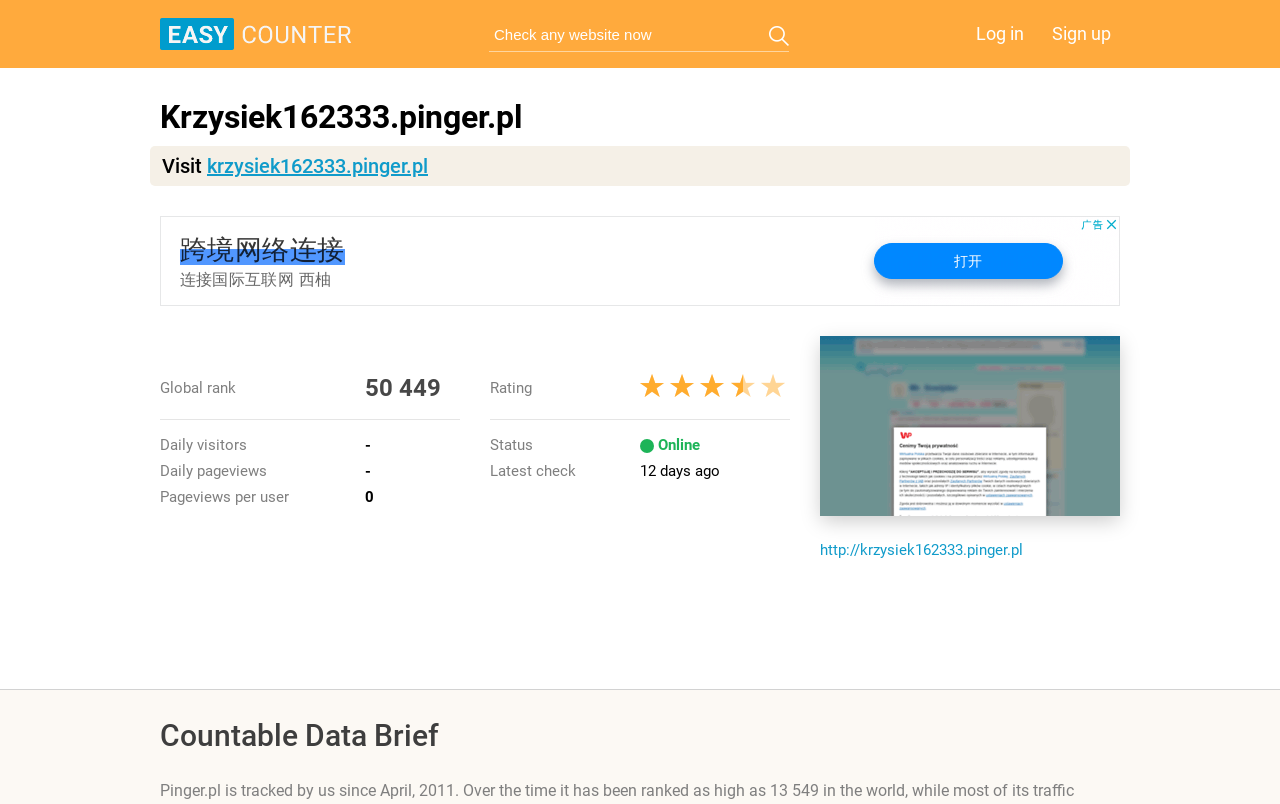Respond with a single word or short phrase to the following question: 
What is the purpose of the textbox?

Check any website now